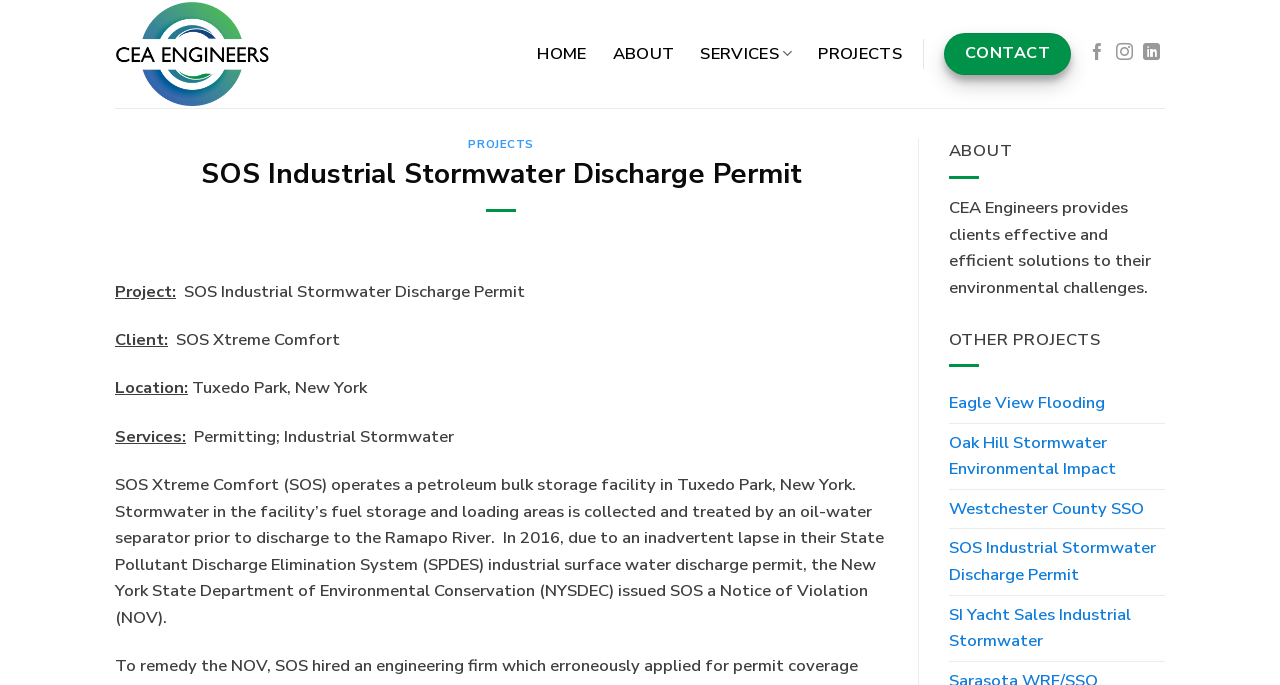Using the provided element description: "SI Yacht Sales Industrial Stormwater", identify the bounding box coordinates. The coordinates should be four floats between 0 and 1 in the order [left, top, right, bottom].

[0.741, 0.87, 0.91, 0.965]